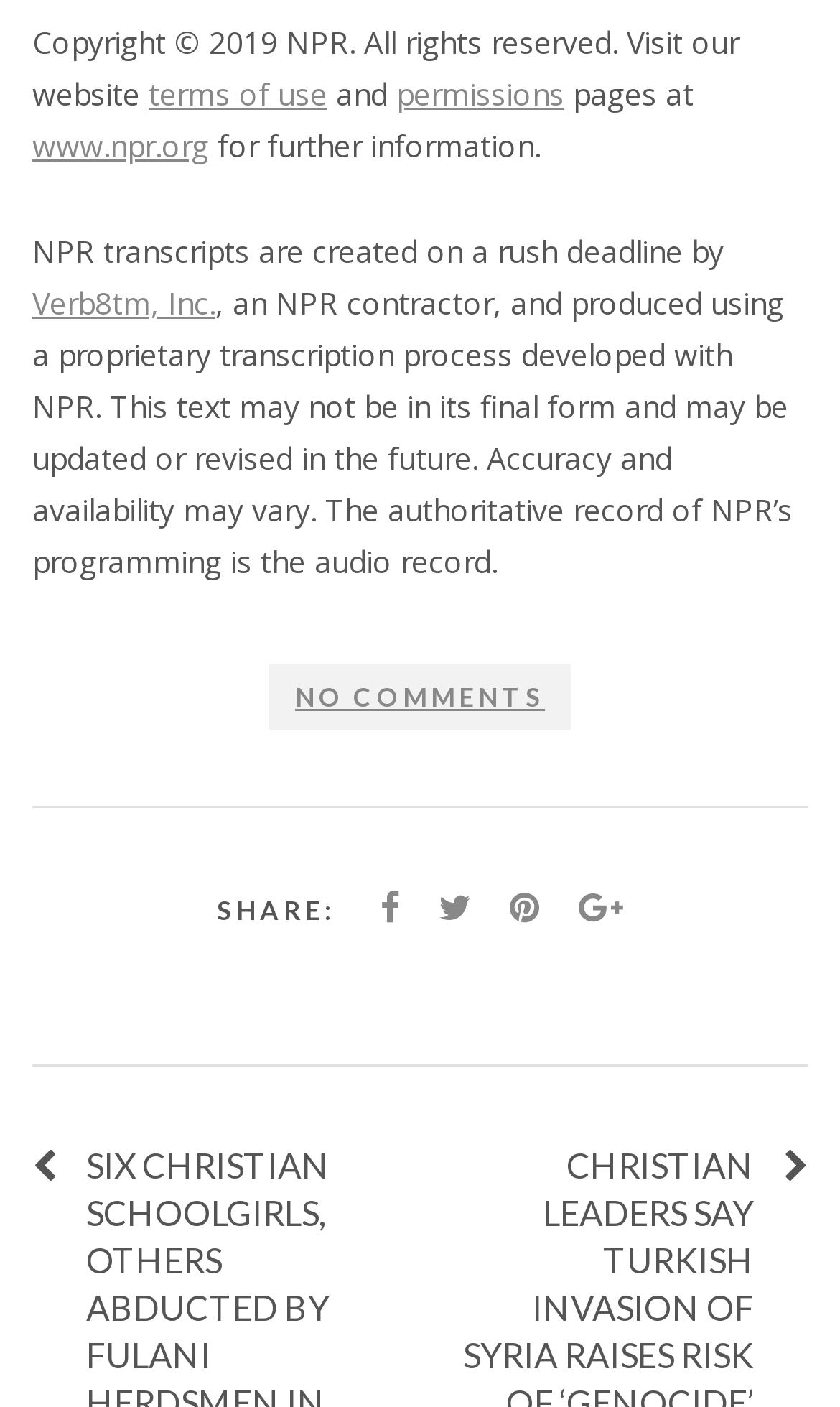Please provide a short answer using a single word or phrase for the question:
What is the copyright year of NPR?

2019